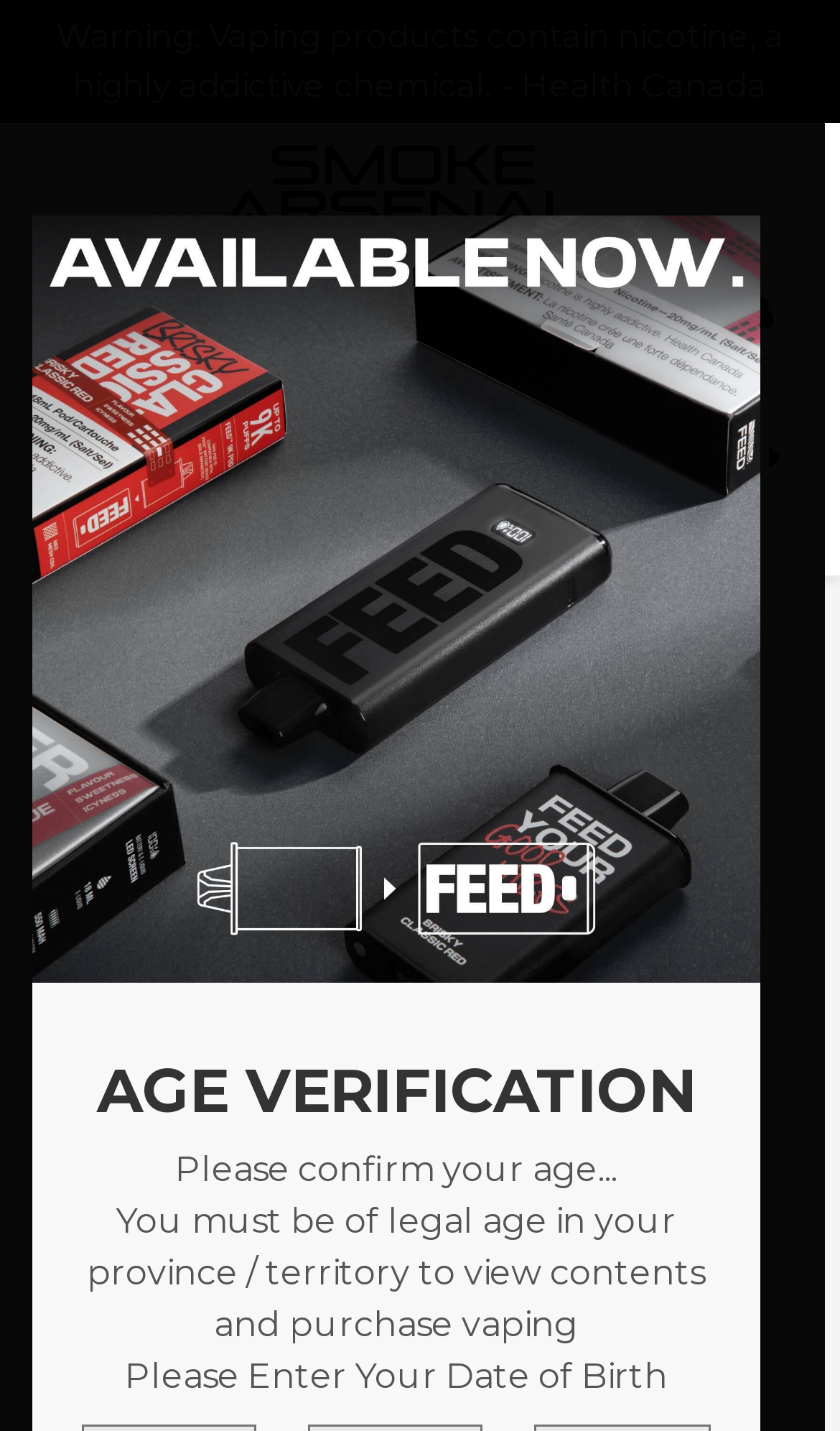Locate and provide the bounding box coordinates for the HTML element that matches this description: "Sign in".

[0.846, 0.184, 0.962, 0.252]